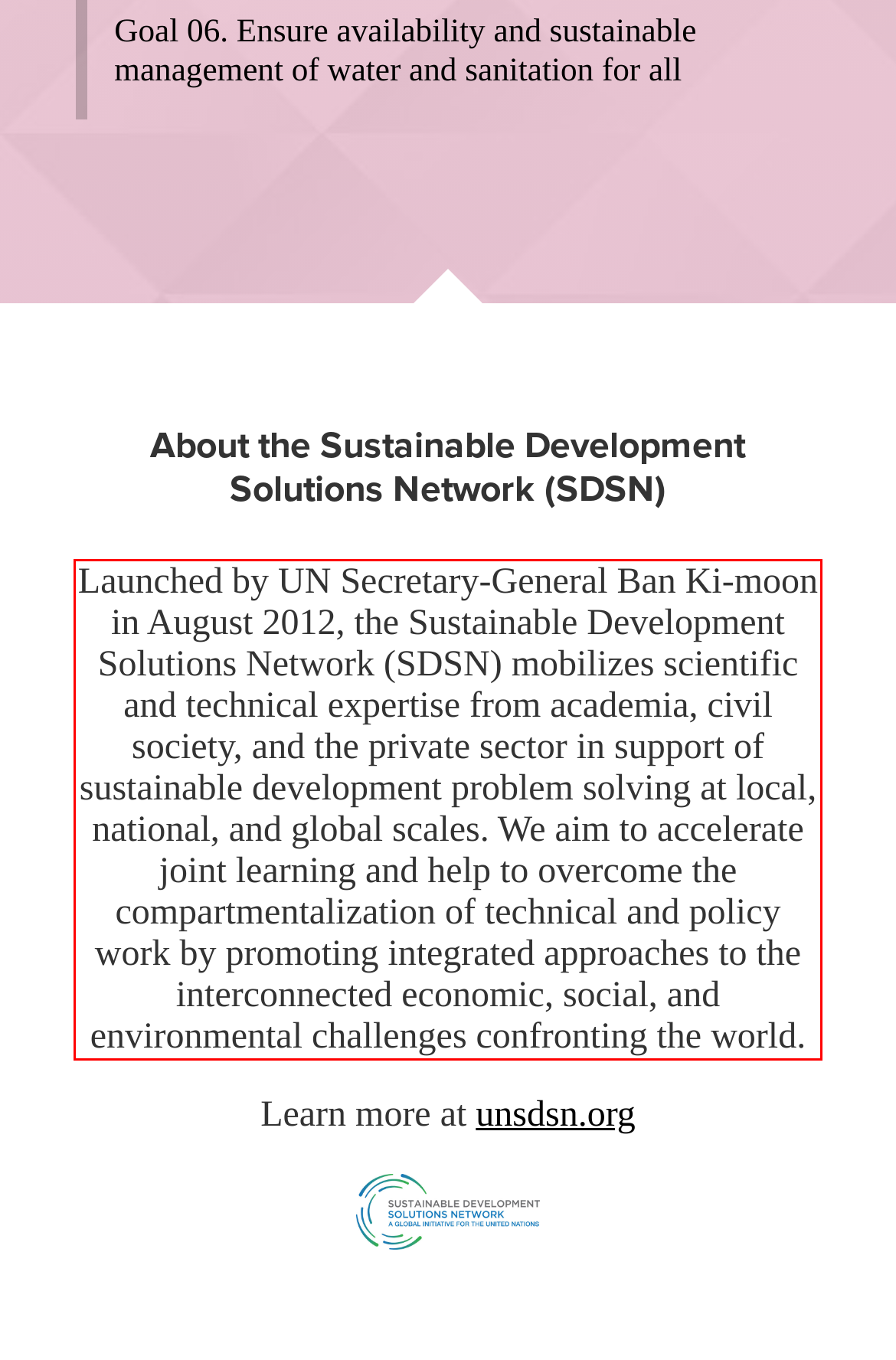Within the screenshot of a webpage, identify the red bounding box and perform OCR to capture the text content it contains.

Launched by UN Secretary-General Ban Ki-moon in August 2012, the Sustainable Development Solutions Network (SDSN) mobilizes scientific and technical expertise from academia, civil society, and the private sector in support of sustainable development problem solving at local, national, and global scales. We aim to accelerate joint learning and help to overcome the compartmentalization of technical and policy work by promoting integrated approaches to the interconnected economic, social, and environmental challenges confronting the world.